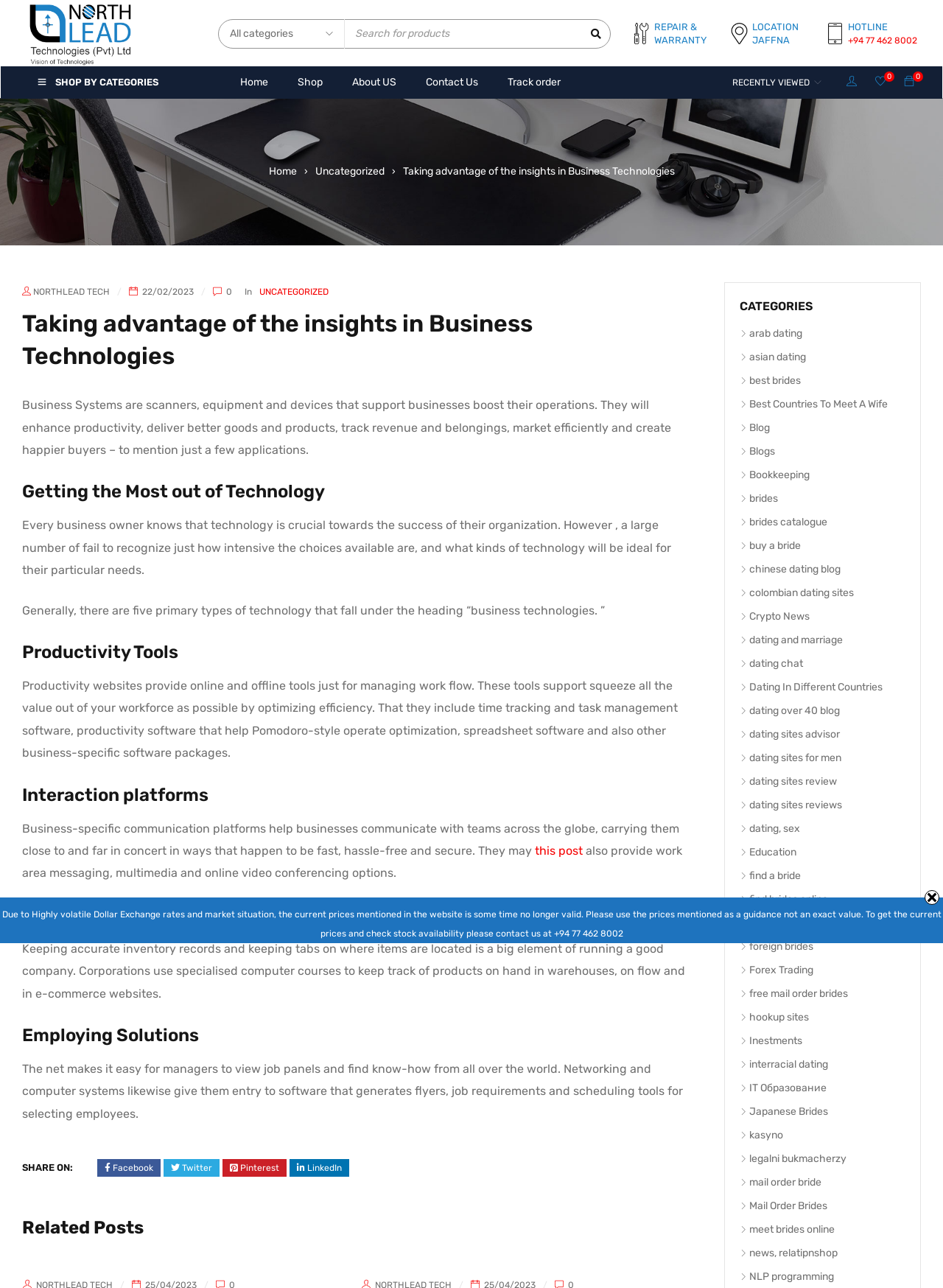Illustrate the webpage's structure and main components comprehensively.

The webpage is about Northlead Technologies, a company that provides business systems and technologies to support businesses in boosting their operations. The page has a header section with a logo, a search bar, and several links to different sections of the website, including "REPAIR & WARRANTY", "LOCATION JAFFNA", and "HOTLINE".

Below the header, there is a section with links to various categories, including "Home", "Shop", "About US", "Contact Us", and "Track order". On the right side of this section, there are two icons with numbers.

The main content of the page is divided into several sections. The first section has a heading "Taking advantage of the insights in Business Technologies" and a paragraph of text that describes the importance of technology in business operations. The second section has a heading "Getting the Most out of Technology" and a paragraph of text that discusses the various types of technology available to businesses.

The next sections are dedicated to different types of business technologies, including "Productivity Tools", "Interaction platforms", "Inventory Control System", and "Employing Solutions". Each section has a heading and a paragraph of text that describes the specific technology and its benefits.

At the bottom of the page, there are several links to social media platforms, including Facebook, Twitter, Pinterest, and LinkedIn. There is also a section with related posts and a section with categories, including "arab dating", "asian dating", "best brides", and many others.

Overall, the webpage provides information about Northlead Technologies and the various business systems and technologies they offer to support businesses in improving their operations.